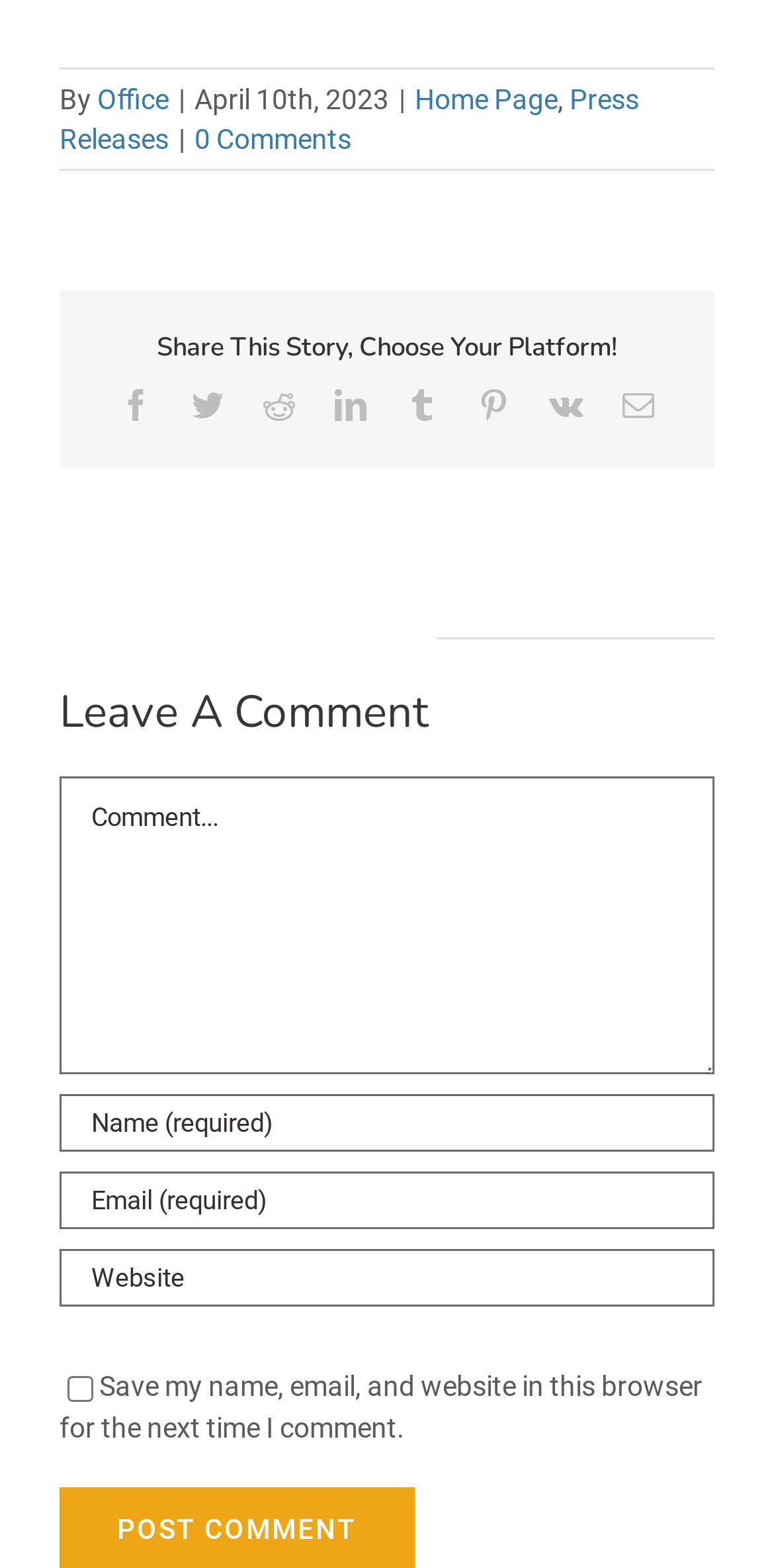Please identify the bounding box coordinates of the clickable element to fulfill the following instruction: "Click on Facebook share button". The coordinates should be four float numbers between 0 and 1, i.e., [left, top, right, bottom].

[0.155, 0.249, 0.196, 0.269]